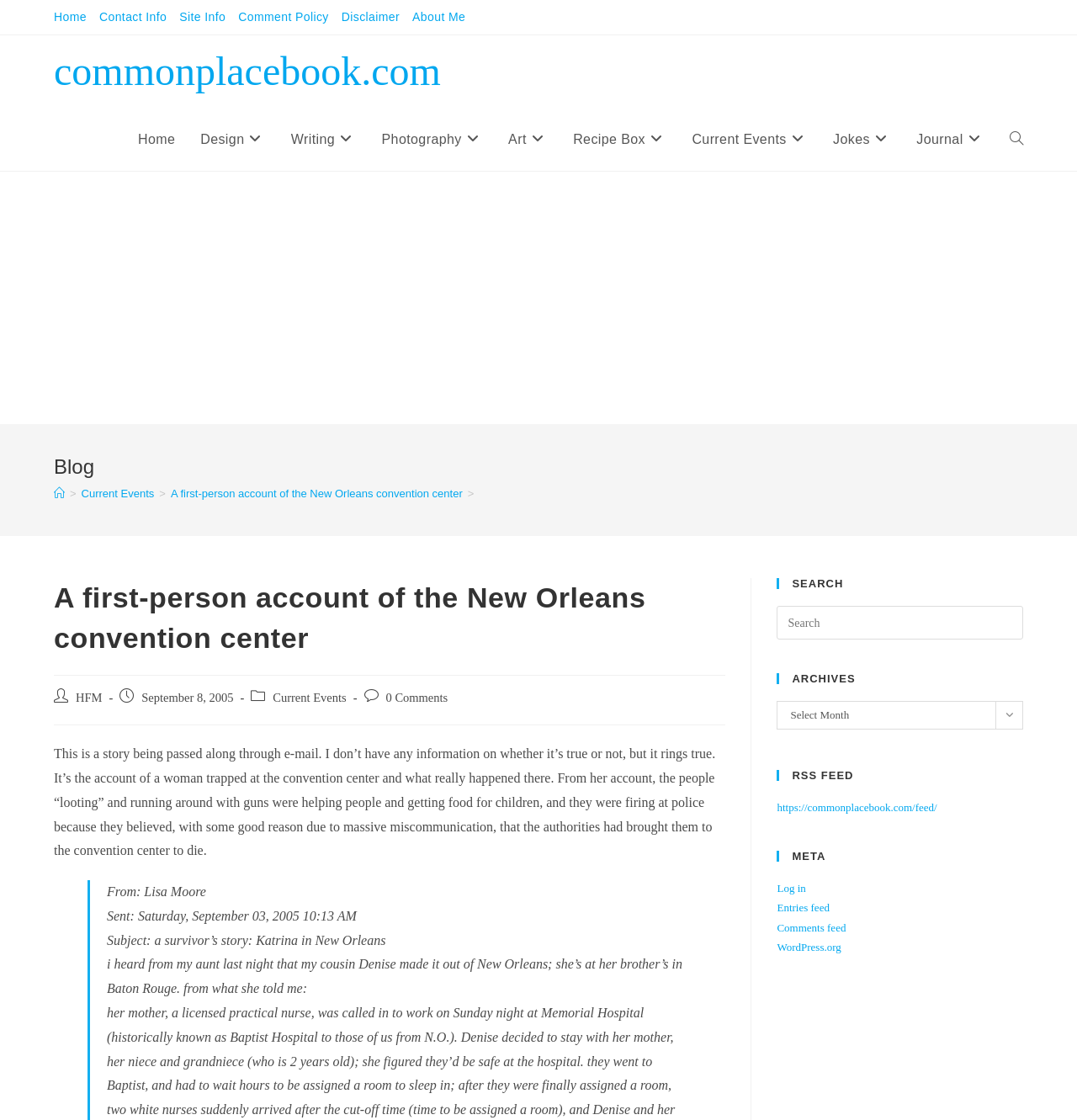Predict the bounding box coordinates of the area that should be clicked to accomplish the following instruction: "Search this website". The bounding box coordinates should consist of four float numbers between 0 and 1, i.e., [left, top, right, bottom].

[0.721, 0.541, 0.95, 0.571]